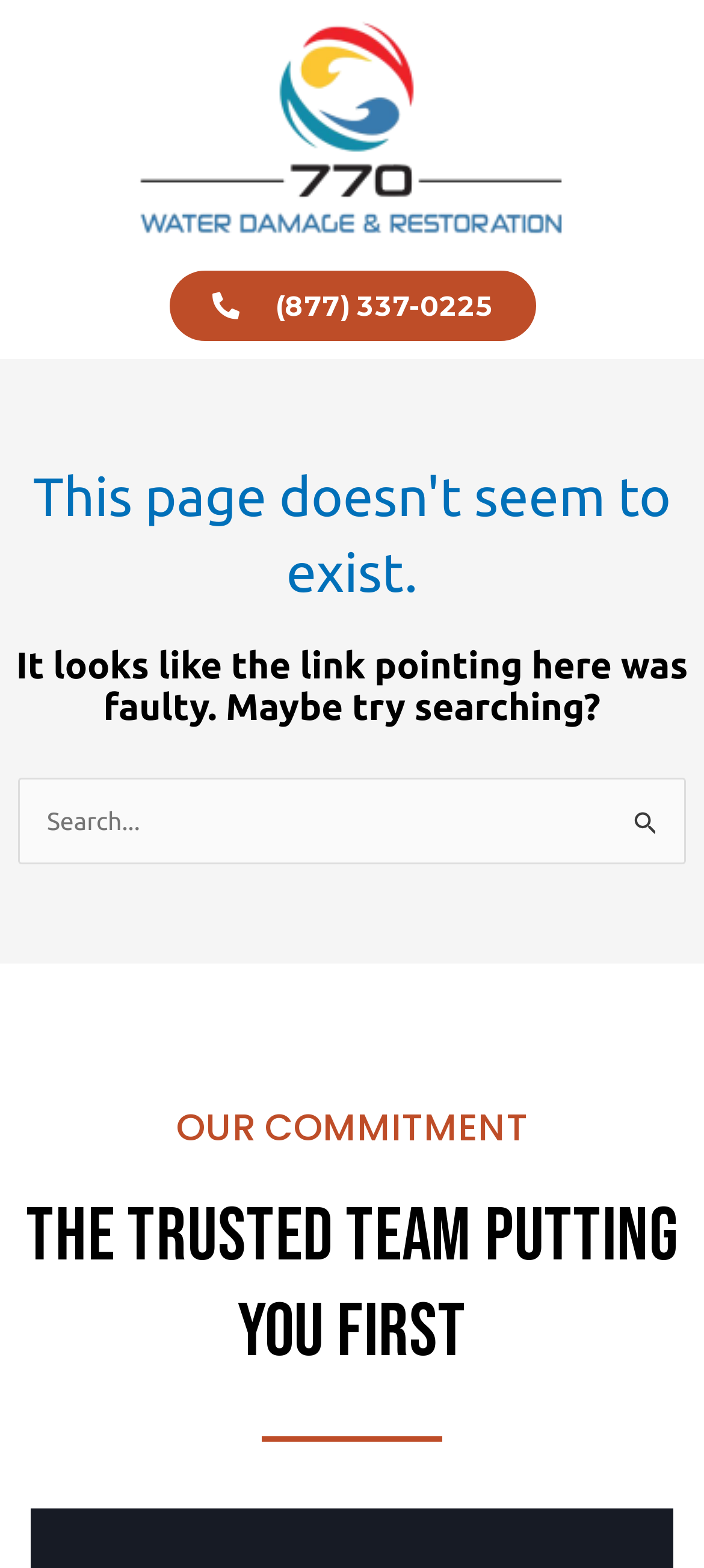What is the error message on the page?
Based on the image, answer the question with as much detail as possible.

The error message is displayed prominently on the page, indicating that the link pointing to this page was faulty. It is followed by a suggestion to try searching for the content instead.